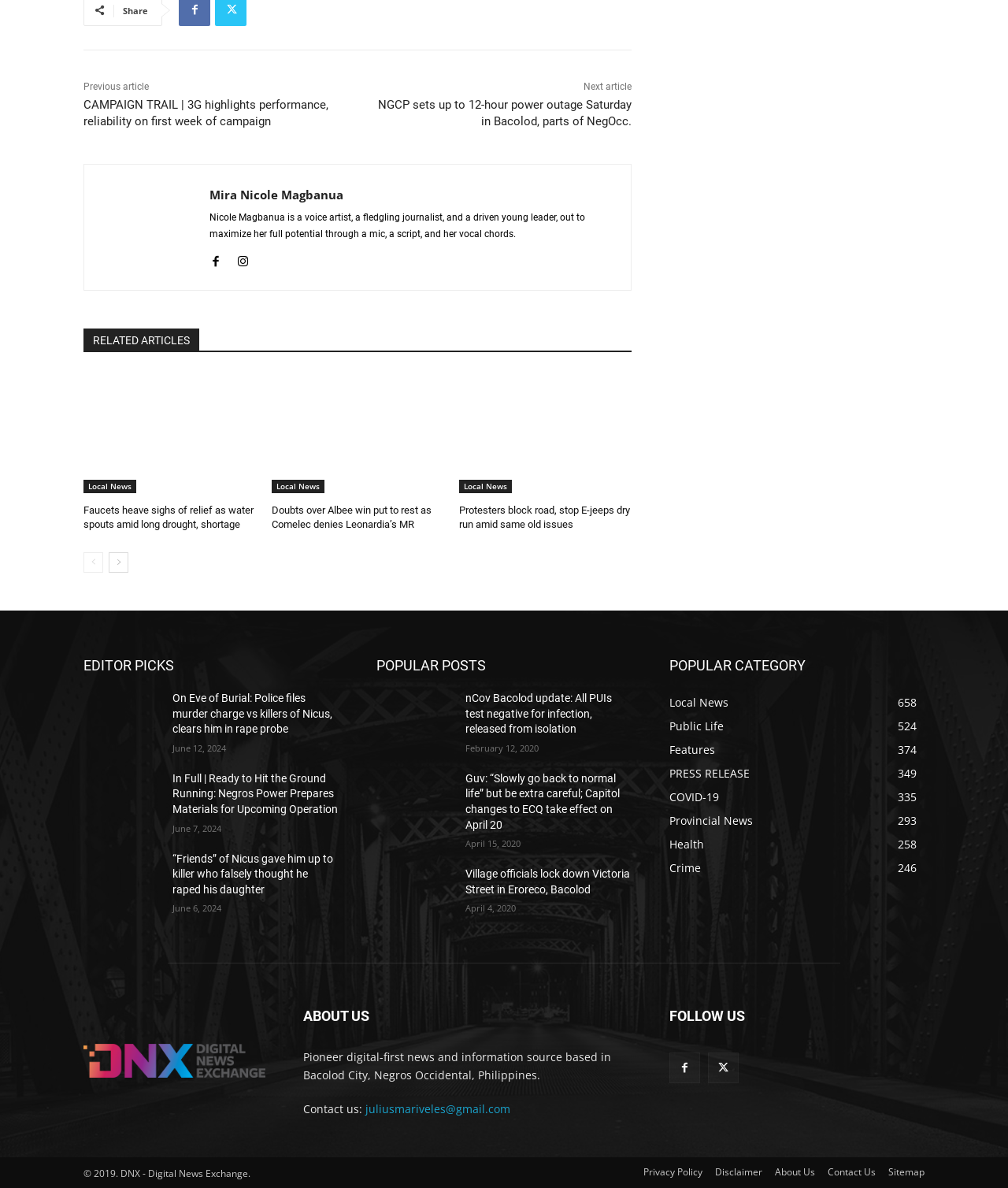What is the date of the article 'Faucets heave sighs of relief as water spouts amid long drought, shortage'?
Based on the image, respond with a single word or phrase.

June 12, 2024